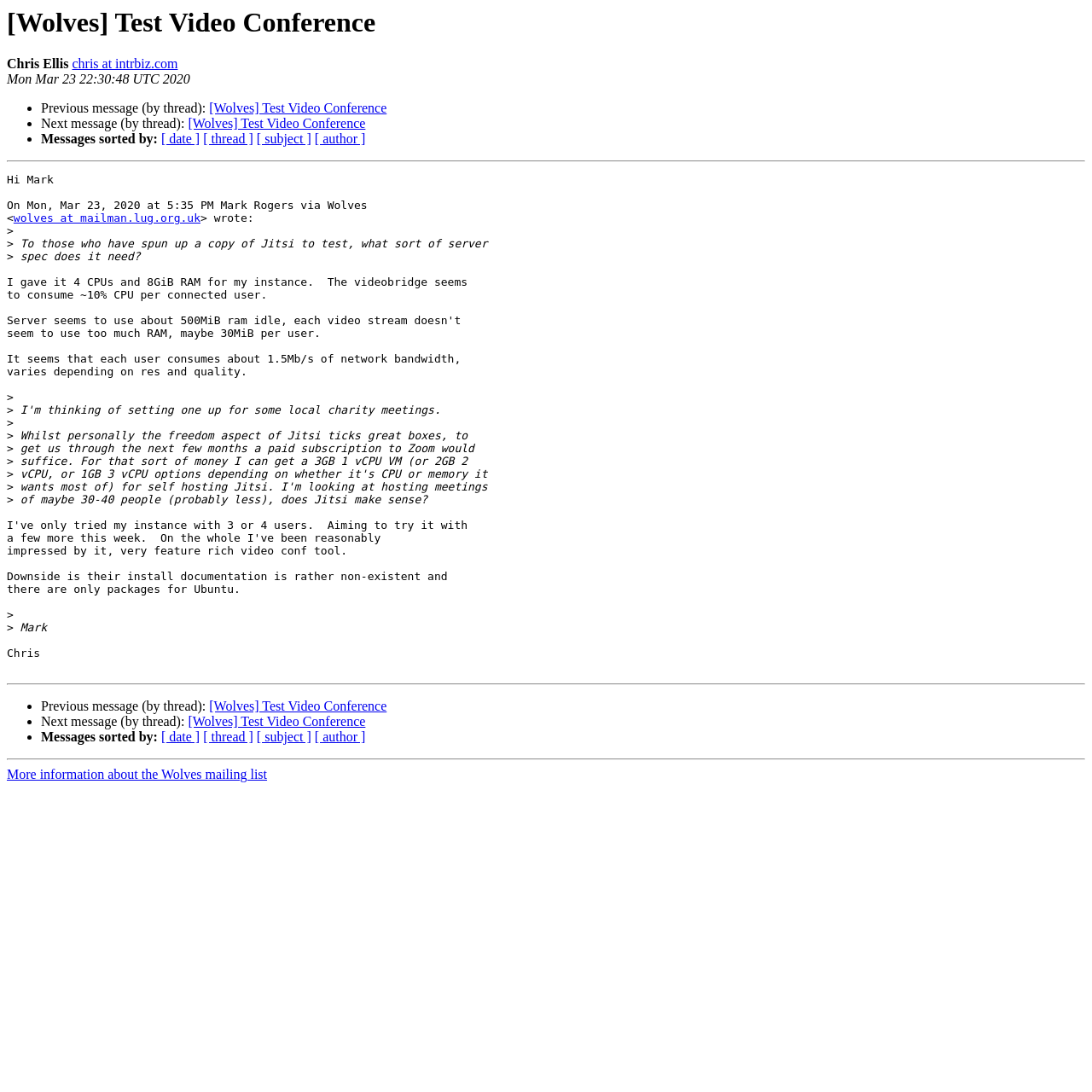Extract the main heading from the webpage content.

[Wolves] Test Video Conference